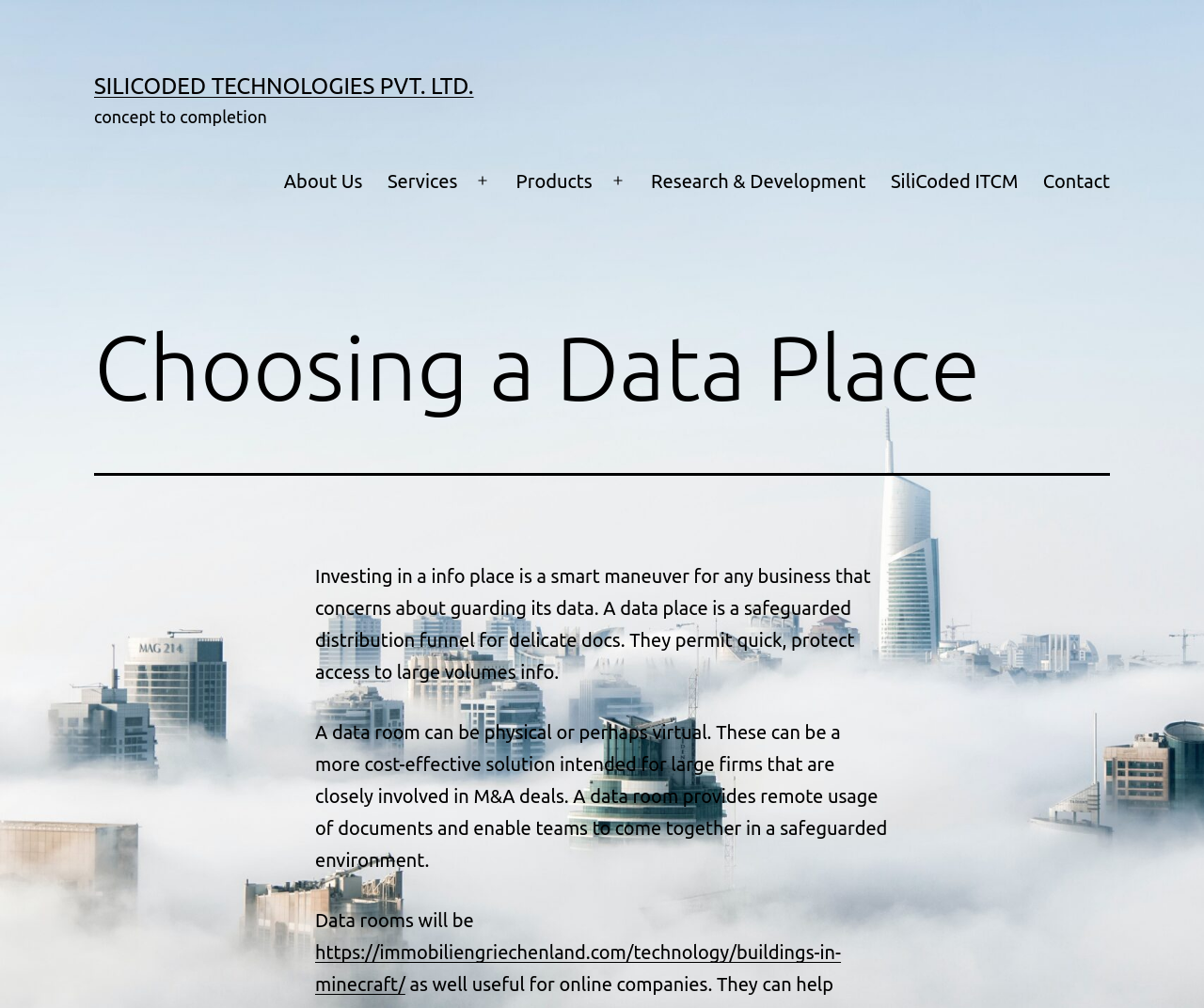How many paragraphs of text are there?
We need a detailed and exhaustive answer to the question. Please elaborate.

There are three paragraphs of text on the webpage, which describe the benefits and features of a data room. The first paragraph explains that a data room is a smart maneuver for any business that concerns about guarding its data. The second paragraph describes the cost-effectiveness of a data room for large firms. The third paragraph is incomplete, but it seems to be describing the features of a data room.